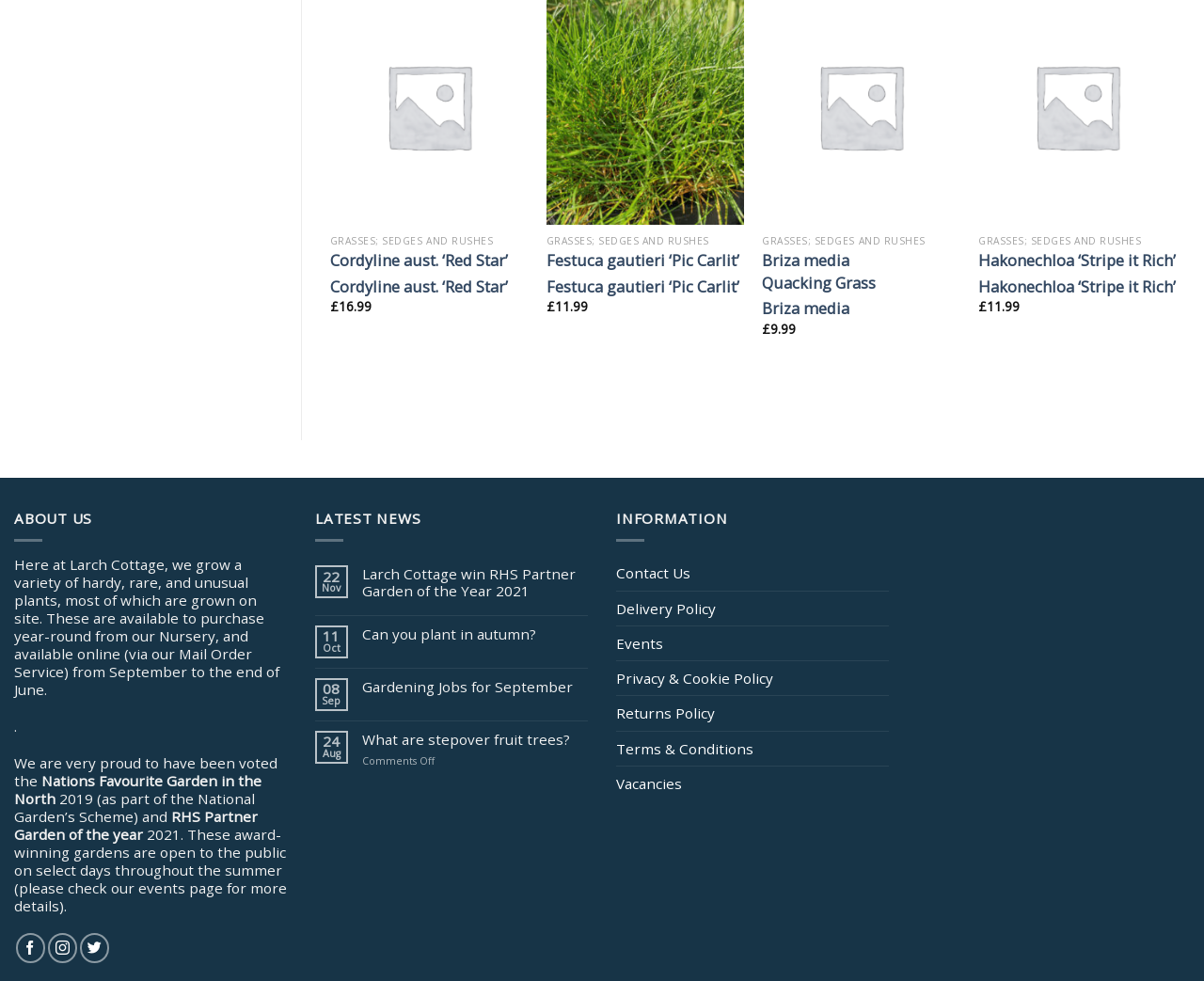Given the element description Briza media, identify the bounding box coordinates for the UI element on the webpage screenshot. The format should be (top-left x, top-left y, bottom-right x, bottom-right y), with values between 0 and 1.

[0.633, 0.304, 0.706, 0.325]